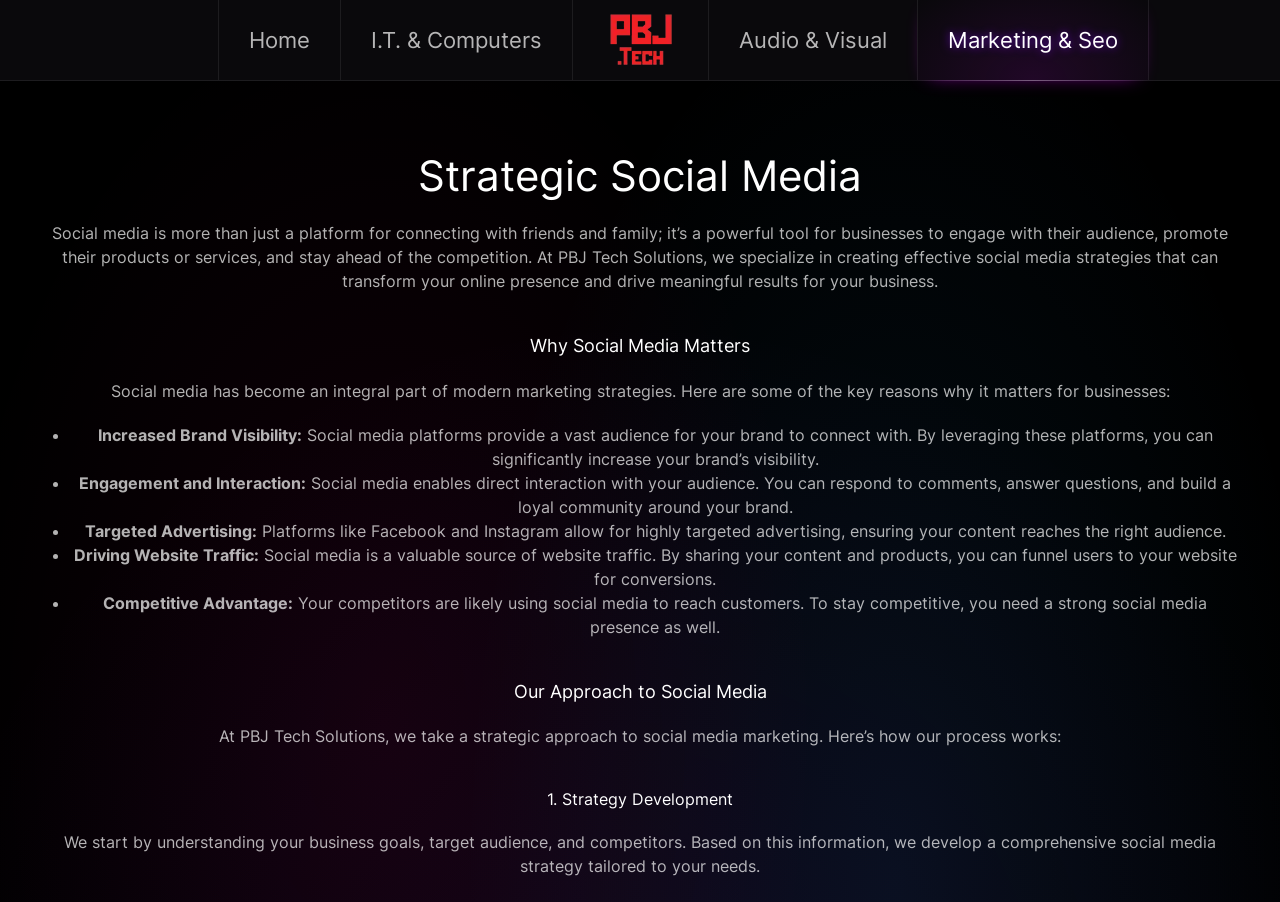What are the benefits of social media for businesses? Examine the screenshot and reply using just one word or a brief phrase.

Increased brand visibility, engagement, targeted advertising, driving website traffic, and competitive advantage